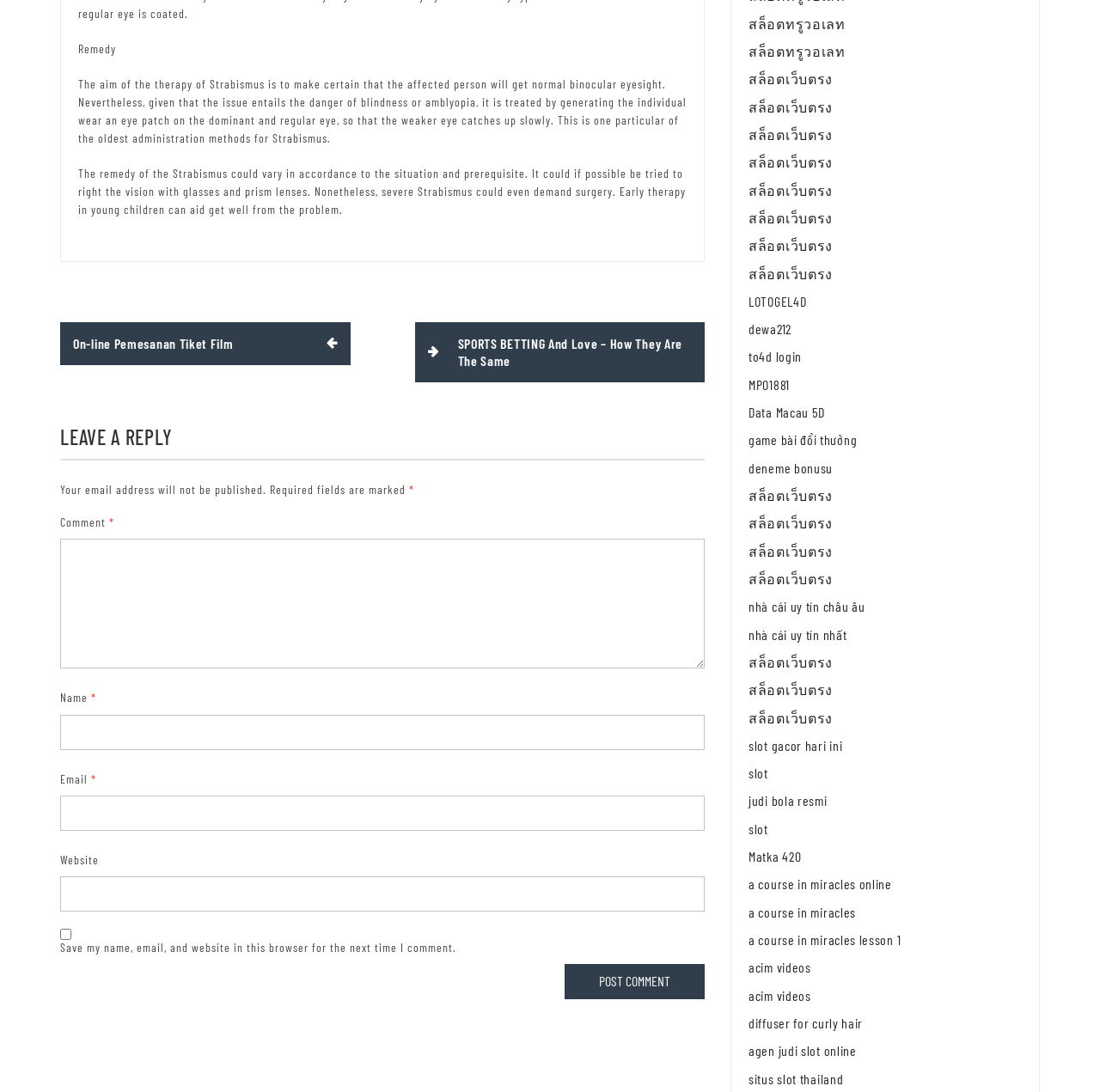Analyze the image and deliver a detailed answer to the question: How many links are present in the section below the navigation section?

The section below the navigation section contains 30 links, each with a unique text label, such as 'สล็อตทรูวอเลท', 'LOTOGEL4D', and 'a course in miracles online'.